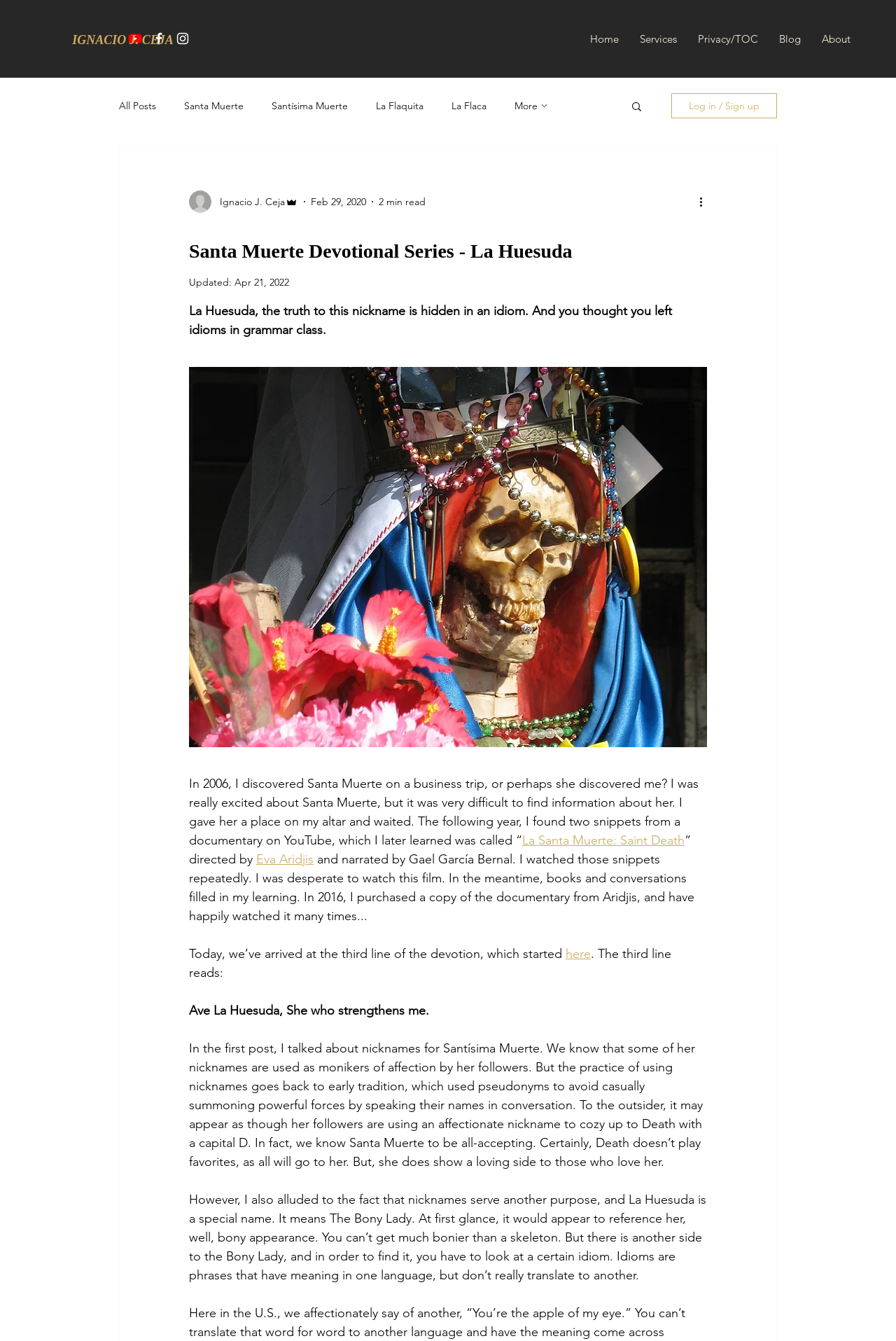Locate the UI element described as follows: "aria-label="Youtube"". Return the bounding box coordinates as four float numbers between 0 and 1 in the order [left, top, right, bottom].

[0.142, 0.023, 0.159, 0.034]